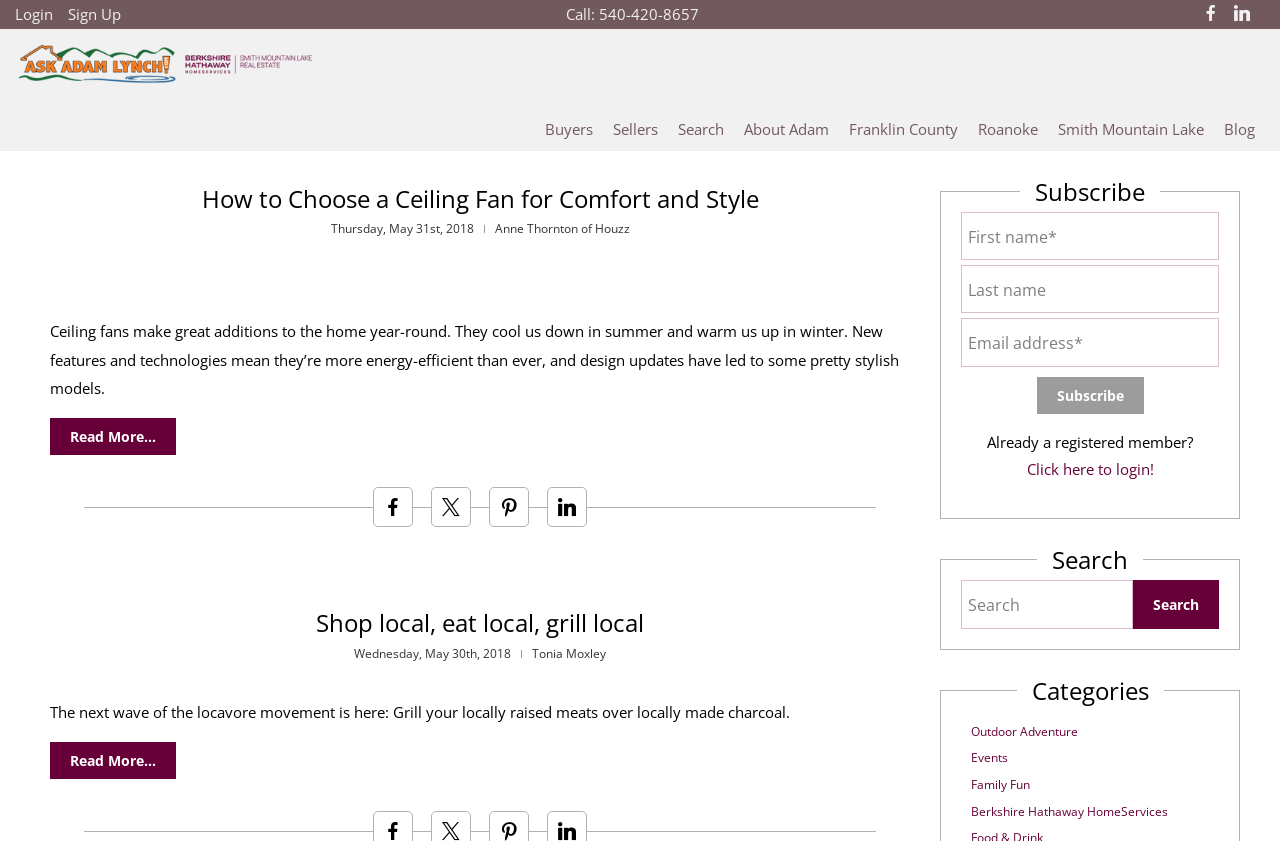What is the purpose of the 'Search' button?
Based on the screenshot, provide a one-word or short-phrase response.

To search the website